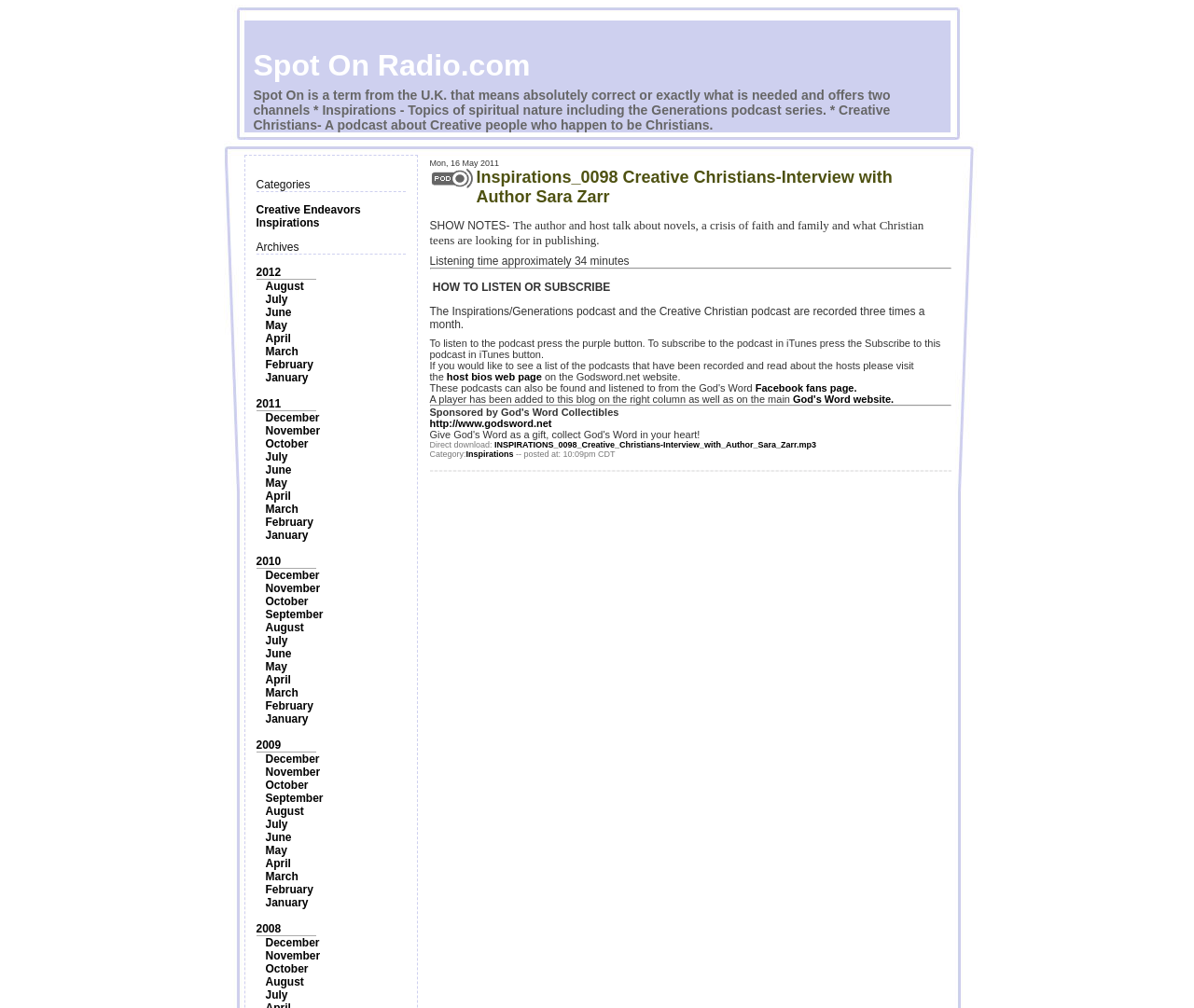Answer the question briefly using a single word or phrase: 
What is the topic of the podcast episode?

Interview with Author Sara Zarr